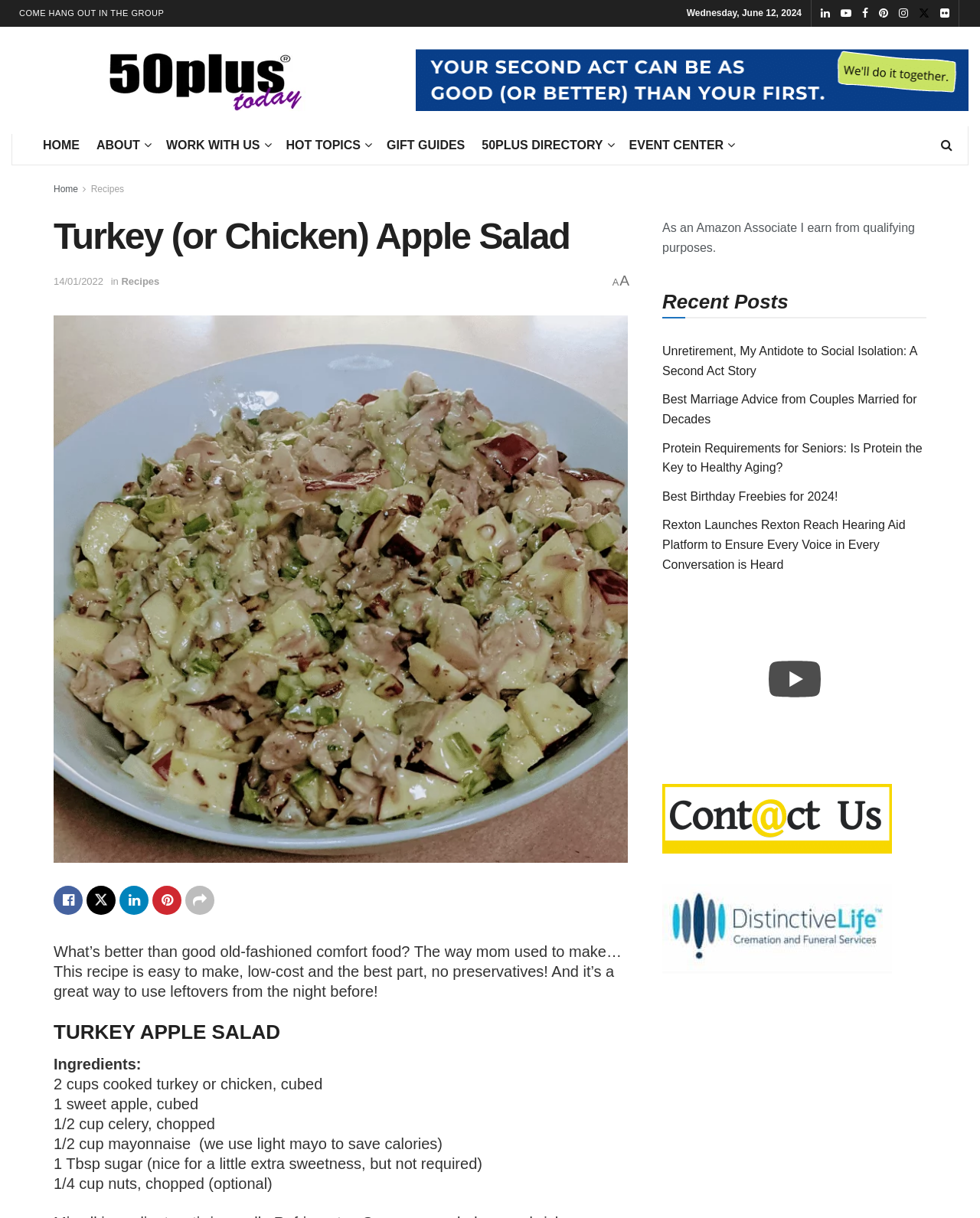Identify the bounding box of the HTML element described as: "Home".

[0.055, 0.151, 0.08, 0.16]